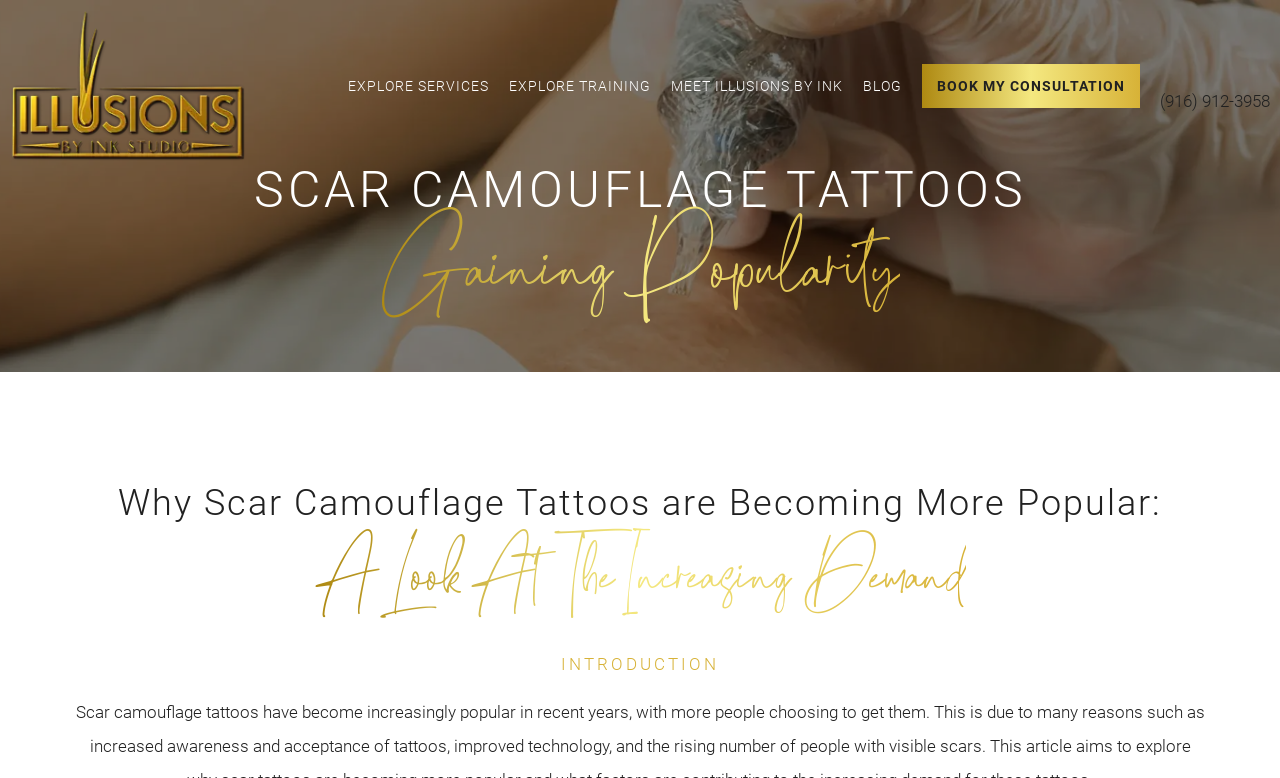Given the webpage screenshot and the description, determine the bounding box coordinates (top-left x, top-left y, bottom-right x, bottom-right y) that define the location of the UI element matching this description: Blog

[0.674, 0.097, 0.705, 0.123]